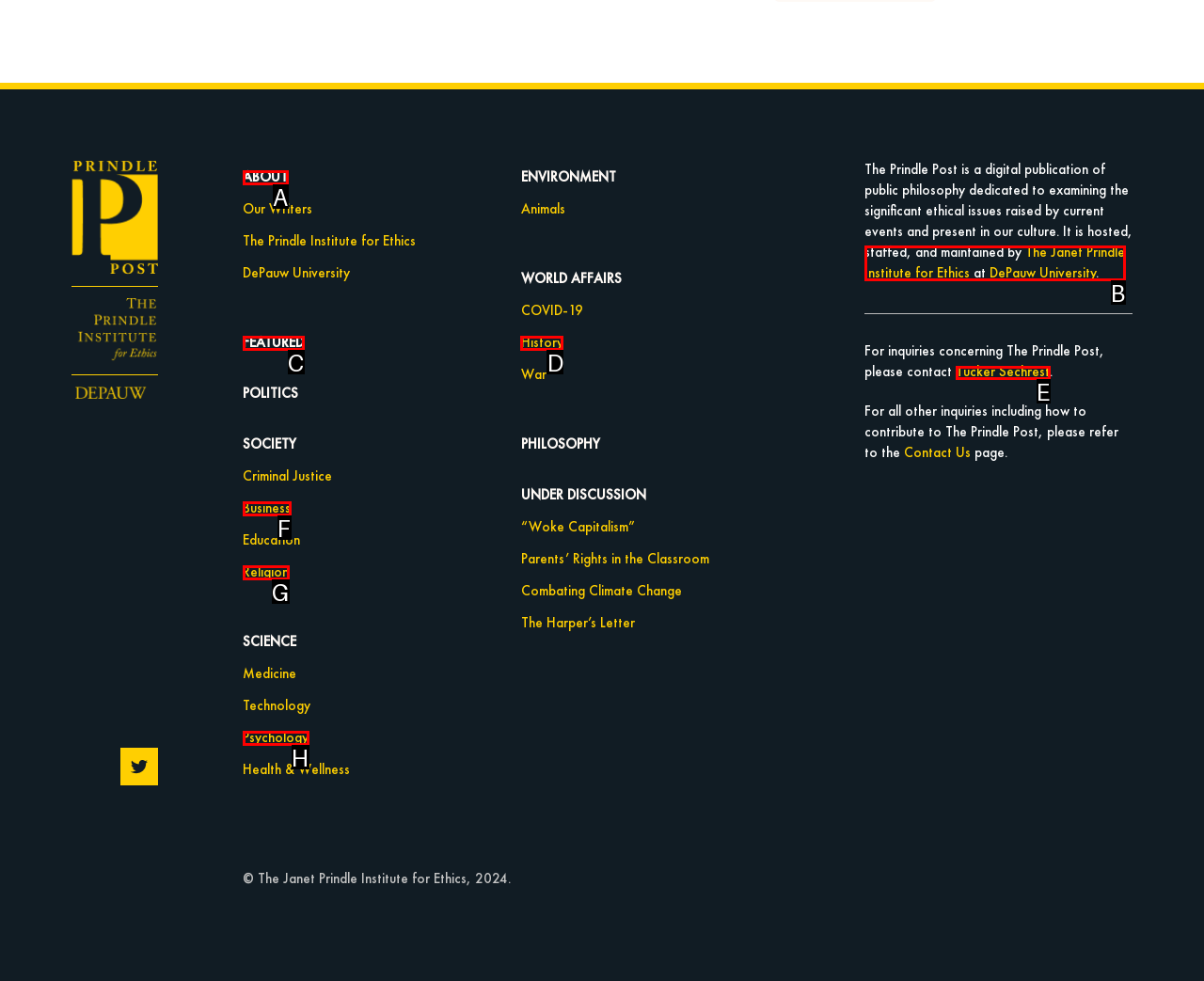Determine which HTML element should be clicked to carry out the following task: Contact Tucker Sechrest Respond with the letter of the appropriate option.

E